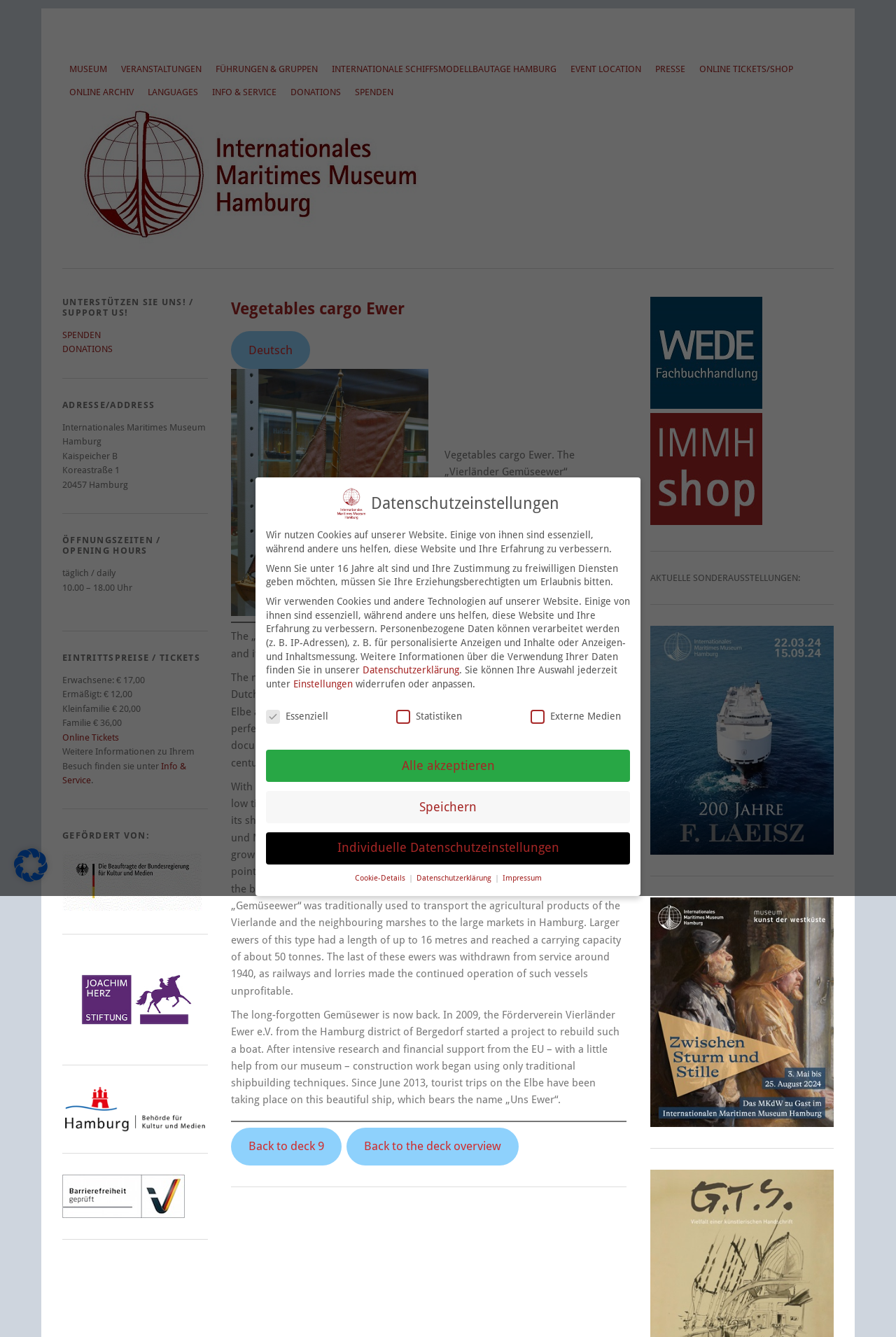Please identify the bounding box coordinates of the element I need to click to follow this instruction: "Visit the EVENT LOCATION".

[0.629, 0.043, 0.723, 0.06]